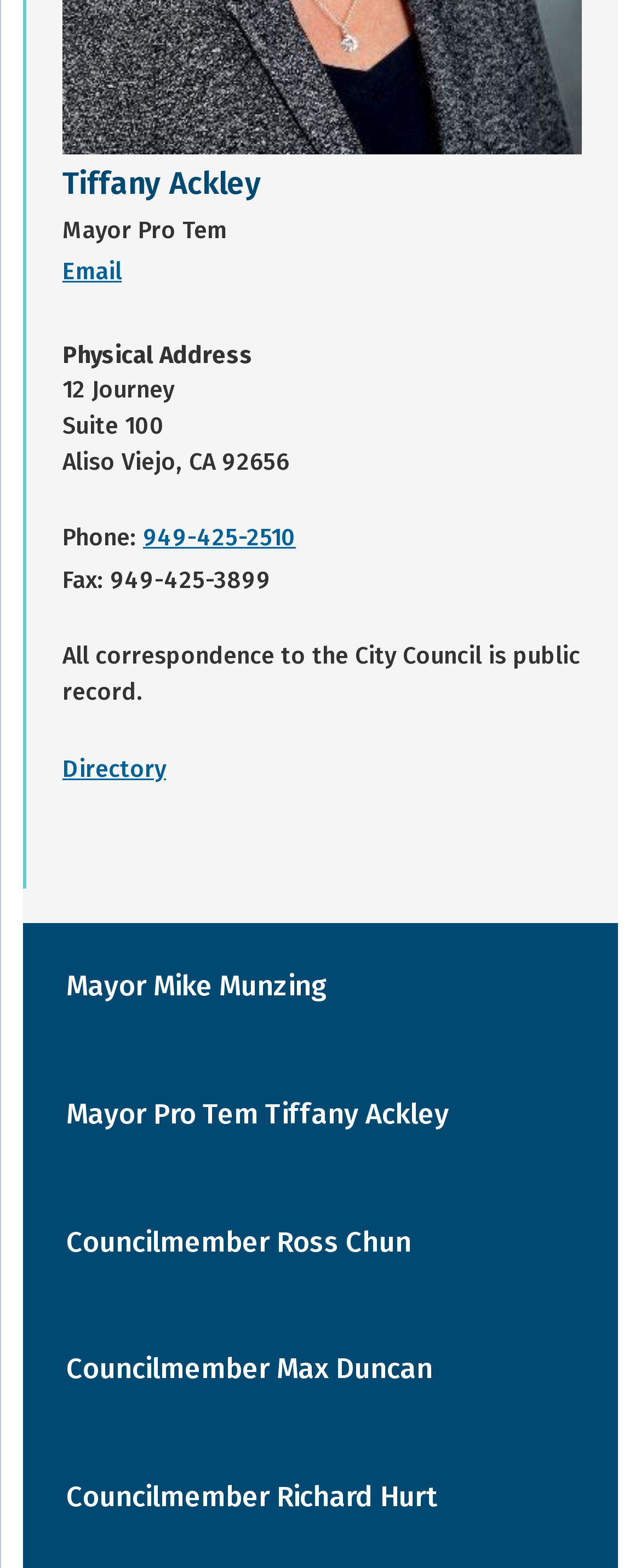Please specify the bounding box coordinates of the region to click in order to perform the following instruction: "Go to the directory".

[0.097, 0.482, 0.259, 0.499]